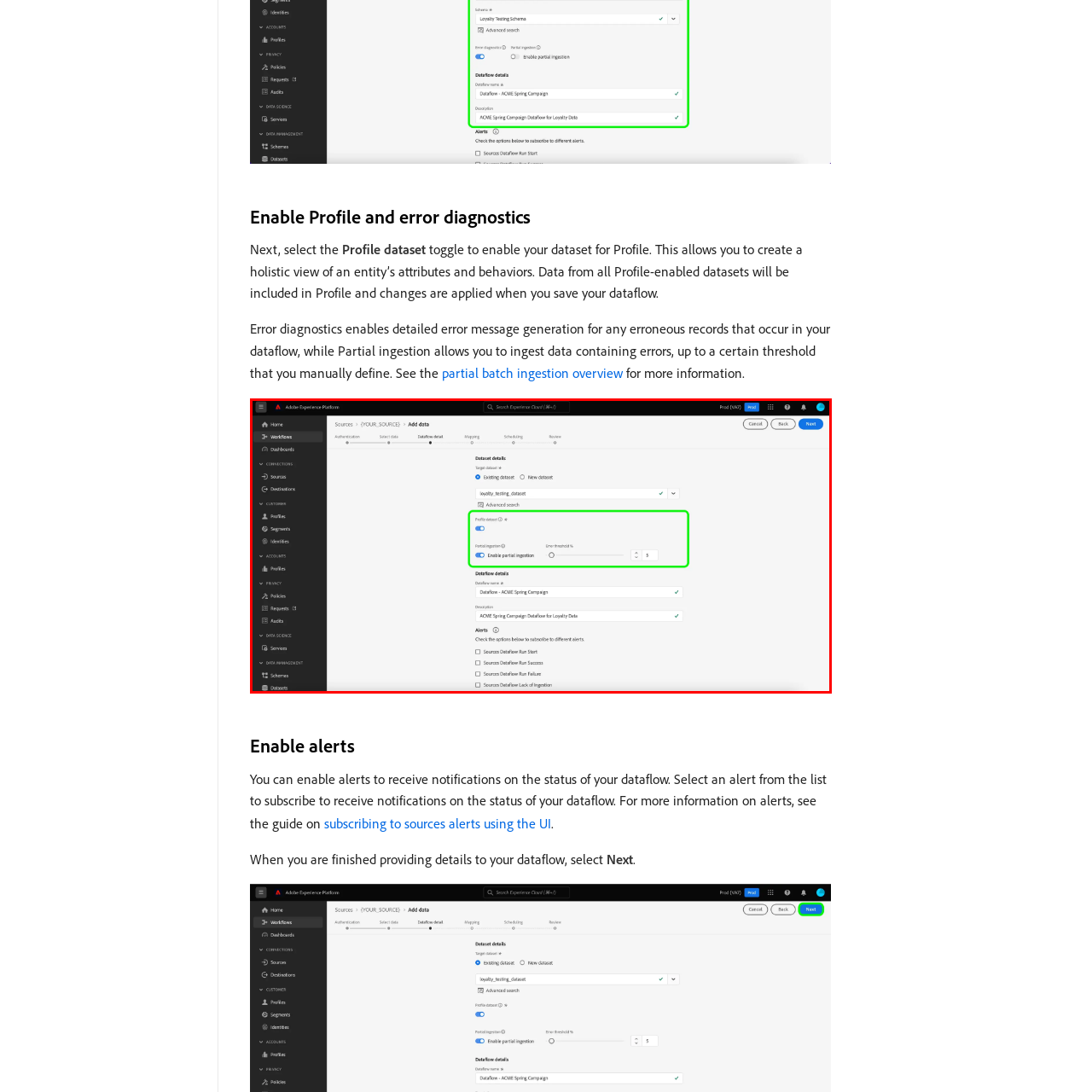Observe the image inside the red bounding box and respond to the question with a single word or phrase:
What can users receive notifications about?

Data workflow status